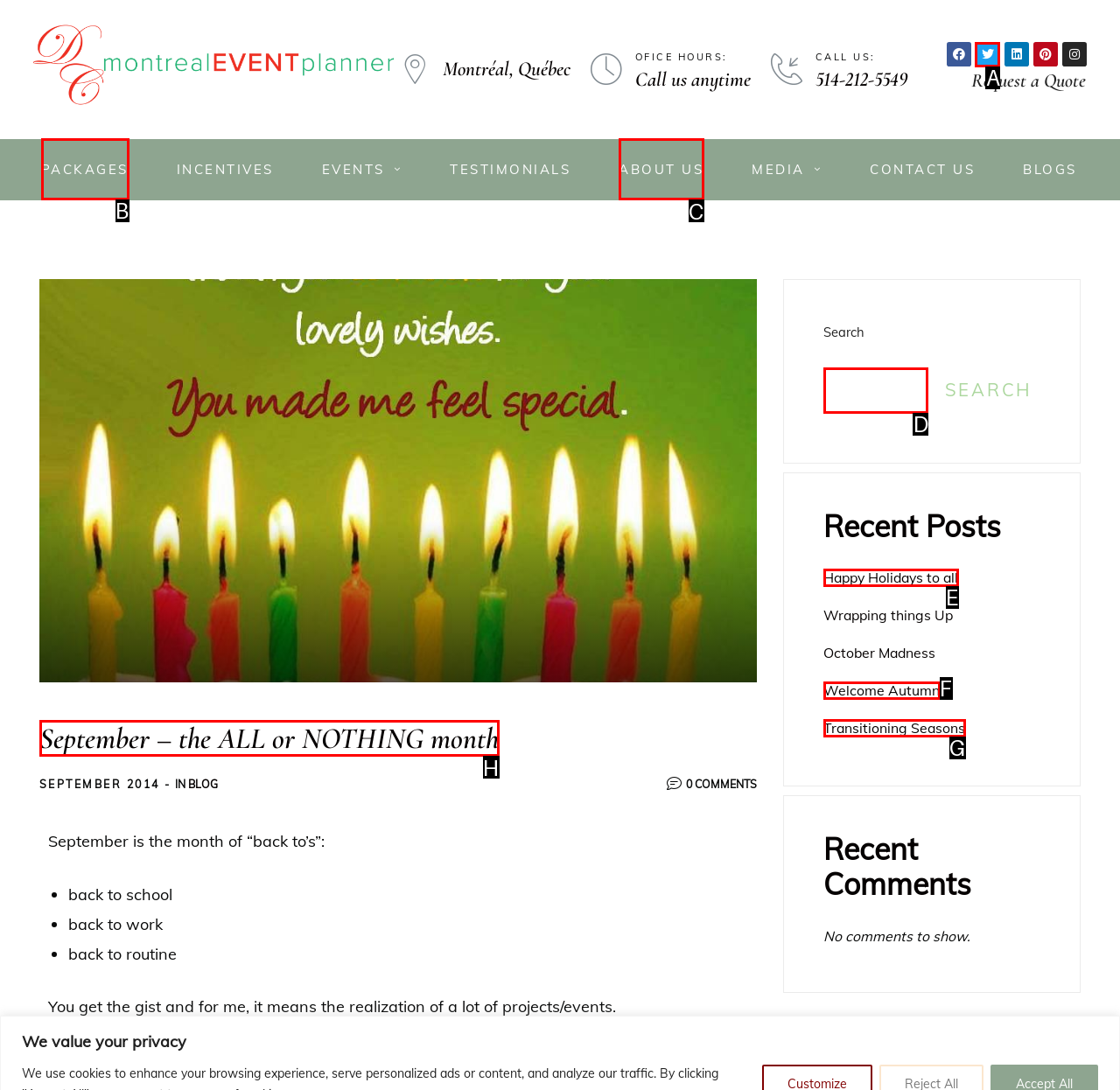Tell me which one HTML element I should click to complete the following task: Visit the 'PACKAGES' page Answer with the option's letter from the given choices directly.

B